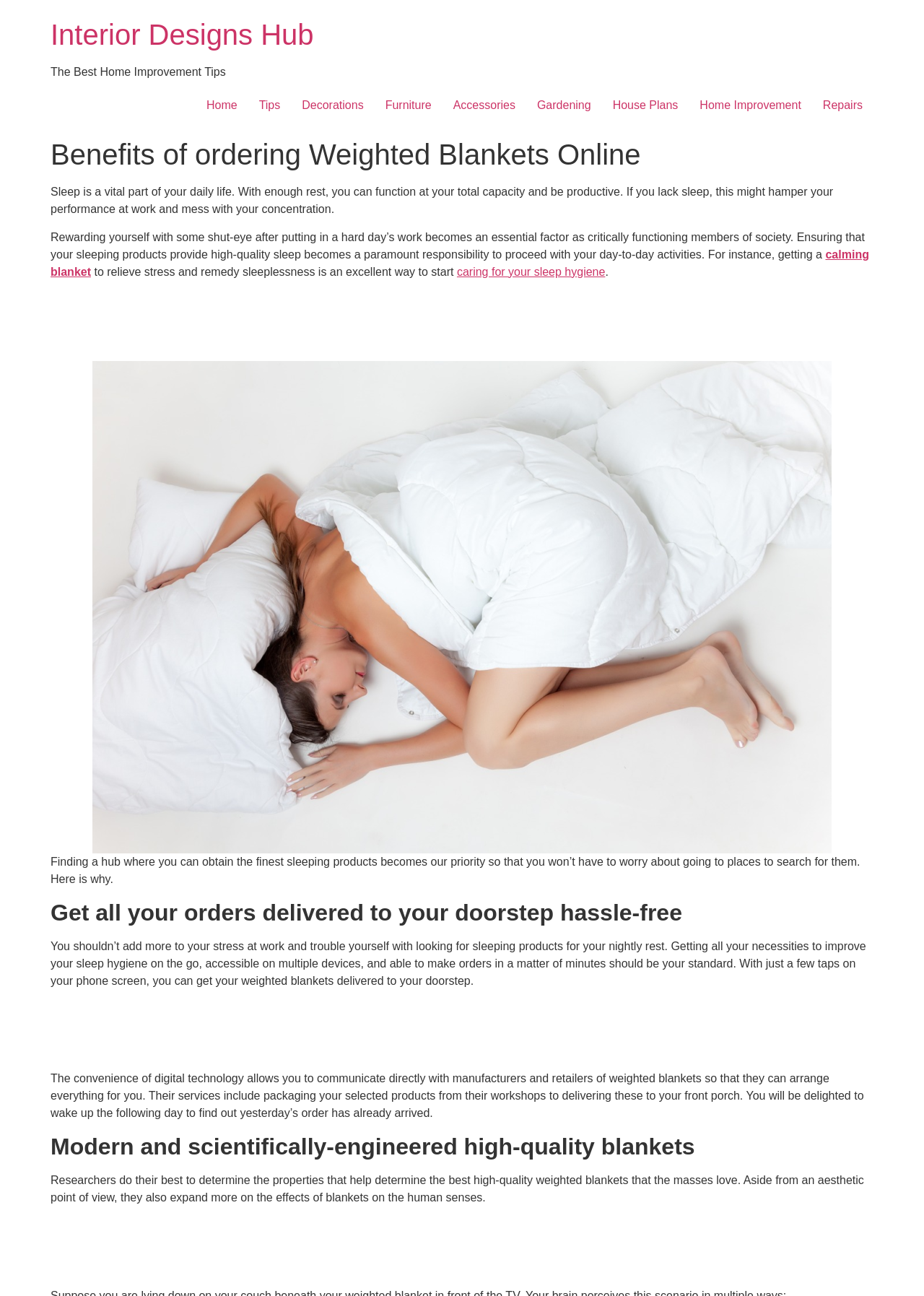How many links are in the top navigation menu?
Using the image, provide a concise answer in one word or a short phrase.

9